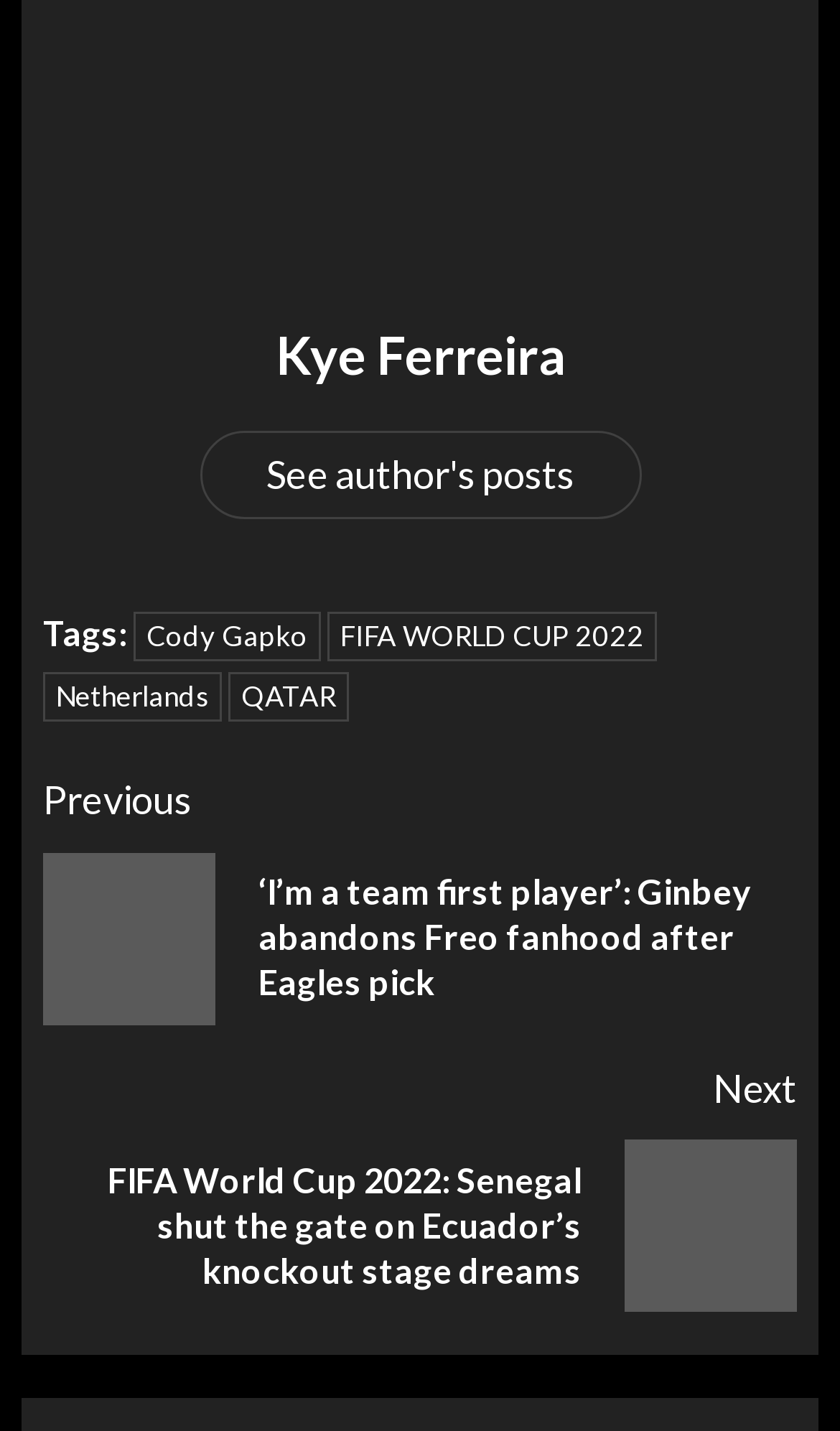Refer to the image and provide a thorough answer to this question:
Who is the author of the current post?

The author of the current post can be found by looking at the heading element with the text 'Kye Ferreira', which is a link. This indicates that the author's name is Kye Ferreira.